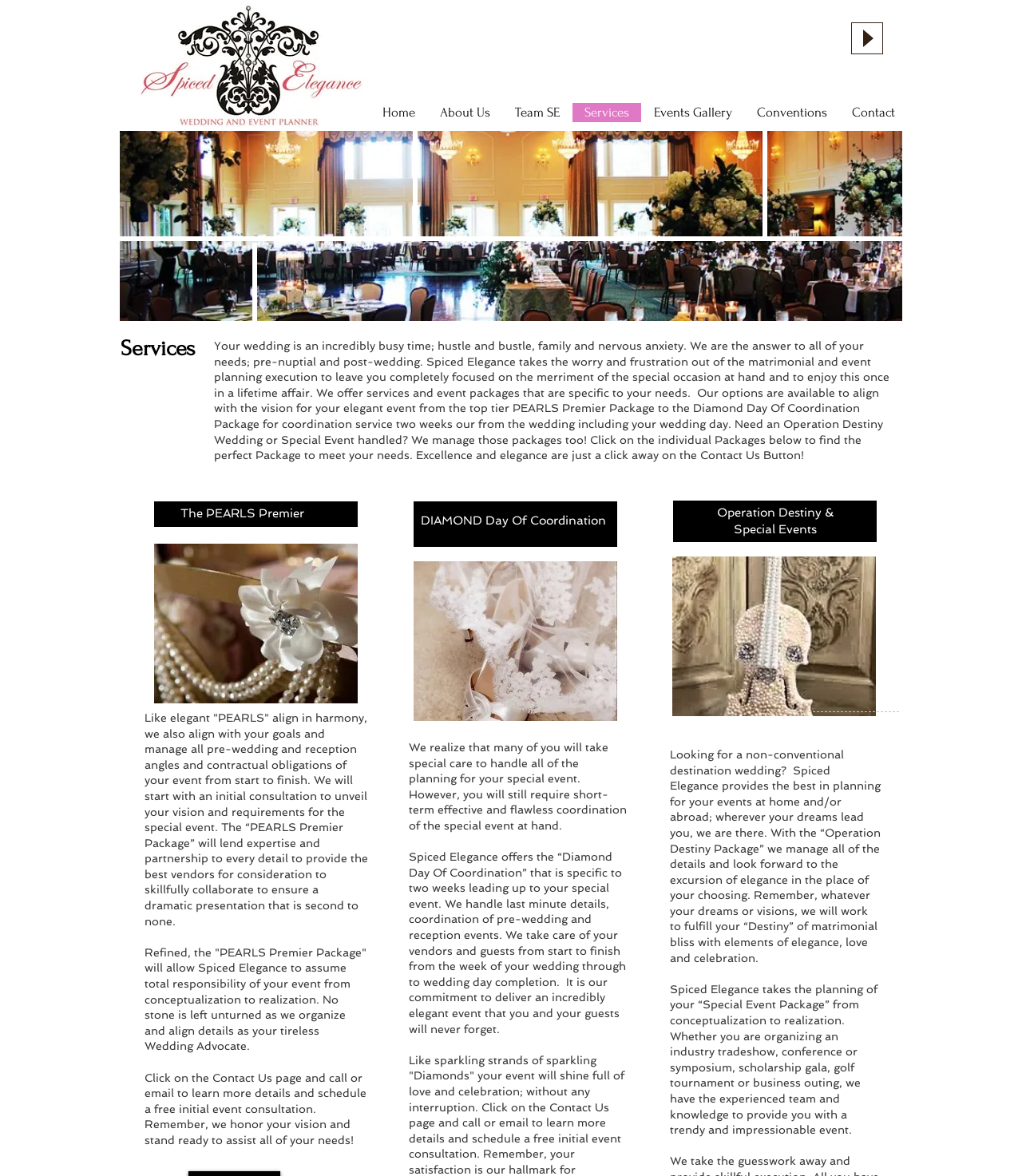Using the information in the image, could you please answer the following question in detail:
What is the main service offered by Spiced Elegance?

Based on the webpage content, Spiced Elegance offers various services related to wedding planning, including pre-nuptial and post-wedding services, event packages, and coordination services. The webpage describes the different packages they offer, such as the PEARLS Premier Package and the Diamond Day Of Coordination Package, which suggests that wedding planning is their main service.